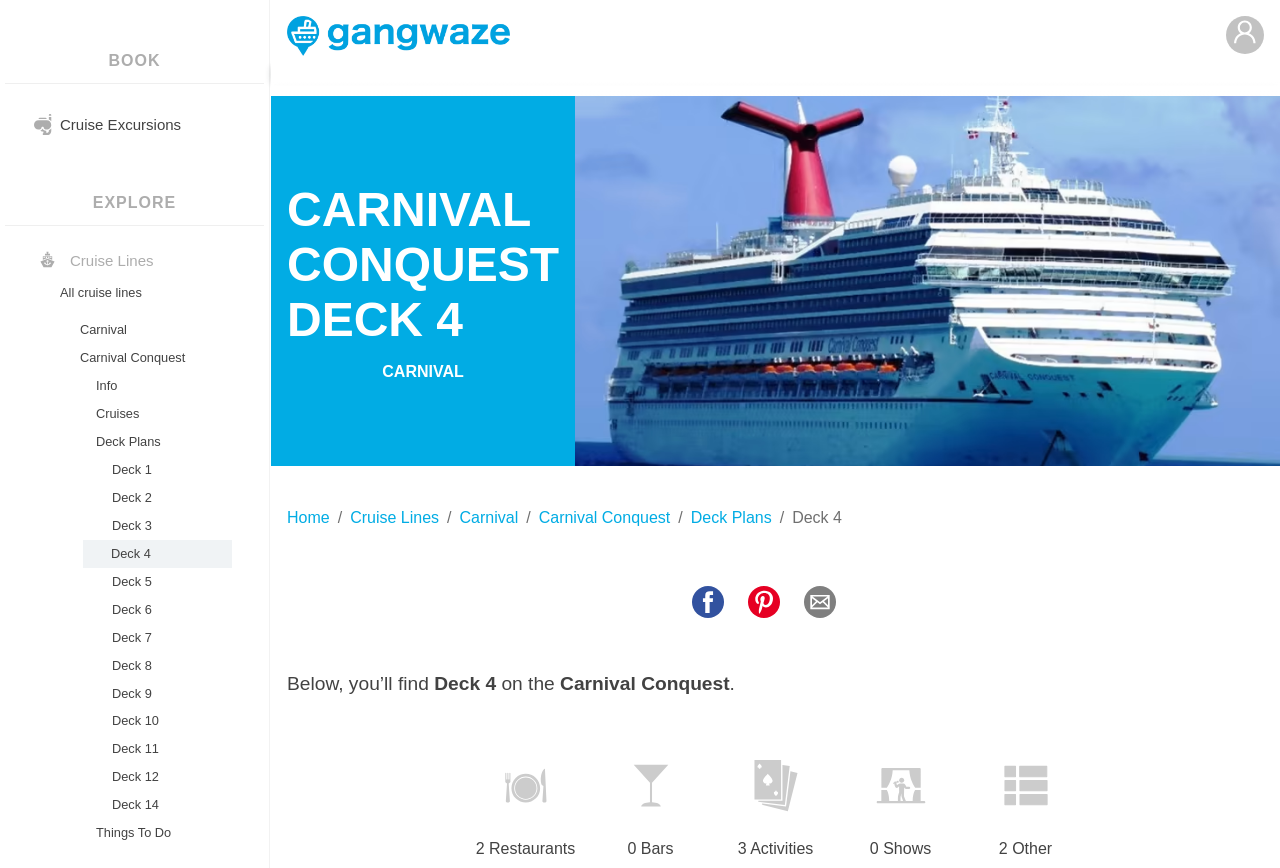Determine the bounding box coordinates of the area to click in order to meet this instruction: "View Deck Plans".

[0.062, 0.493, 0.179, 0.525]